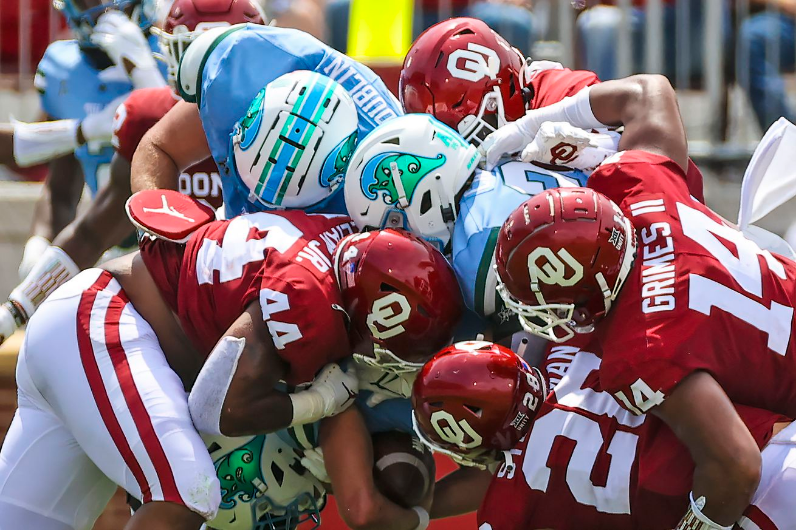Answer the question below with a single word or a brief phrase: 
What is the number on the jersey of one of the Oklahoma players?

44 or 14